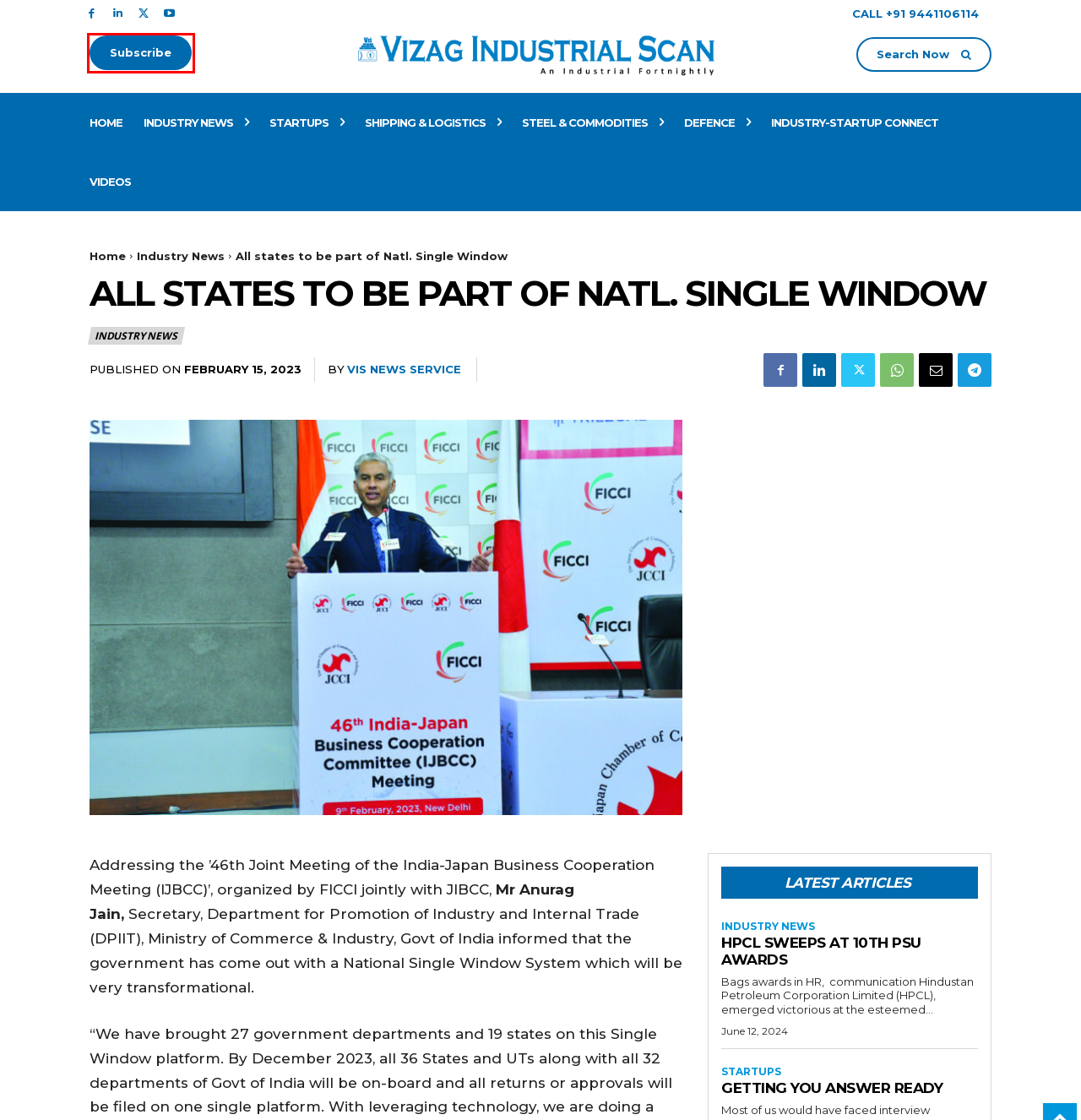Examine the screenshot of a webpage featuring a red bounding box and identify the best matching webpage description for the new page that results from clicking the element within the box. Here are the options:
A. Making e-waste Count - VIS
B. I have shown what credibility means: CM Jagan - VIS
C. VIS News Service, Author at VIS
D. Subscribe Now - VIS
E. Right from the Farm - VIS
F. Inflation proof Crypto - VIS
G. Getting you Answer ready - VIS
H. Kamarajar Port receives Award - VIS

D